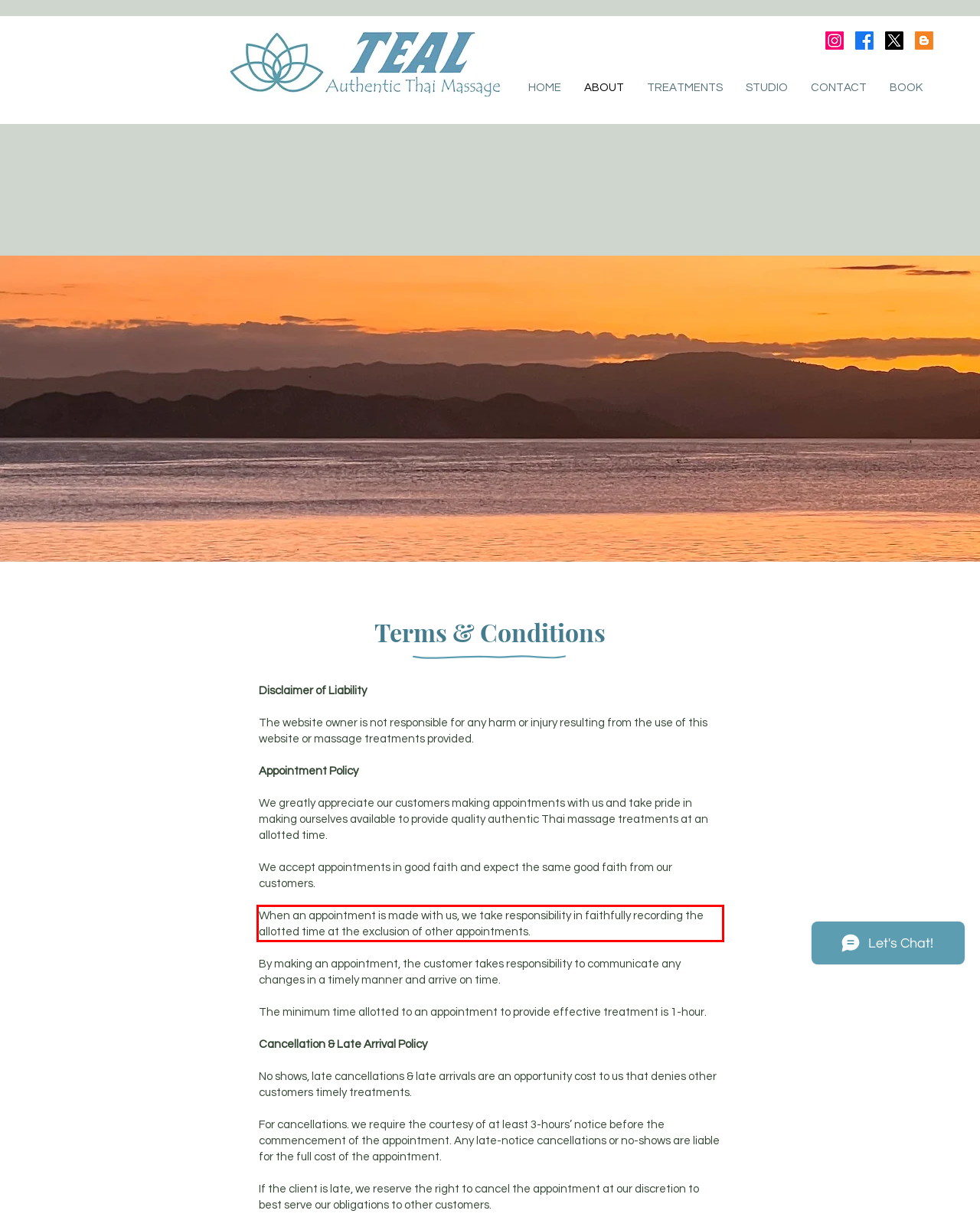You are provided with a screenshot of a webpage featuring a red rectangle bounding box. Extract the text content within this red bounding box using OCR.

​When an appointment is made with us, we take responsibility in faithfully recording the allotted time at the exclusion of other appointments.